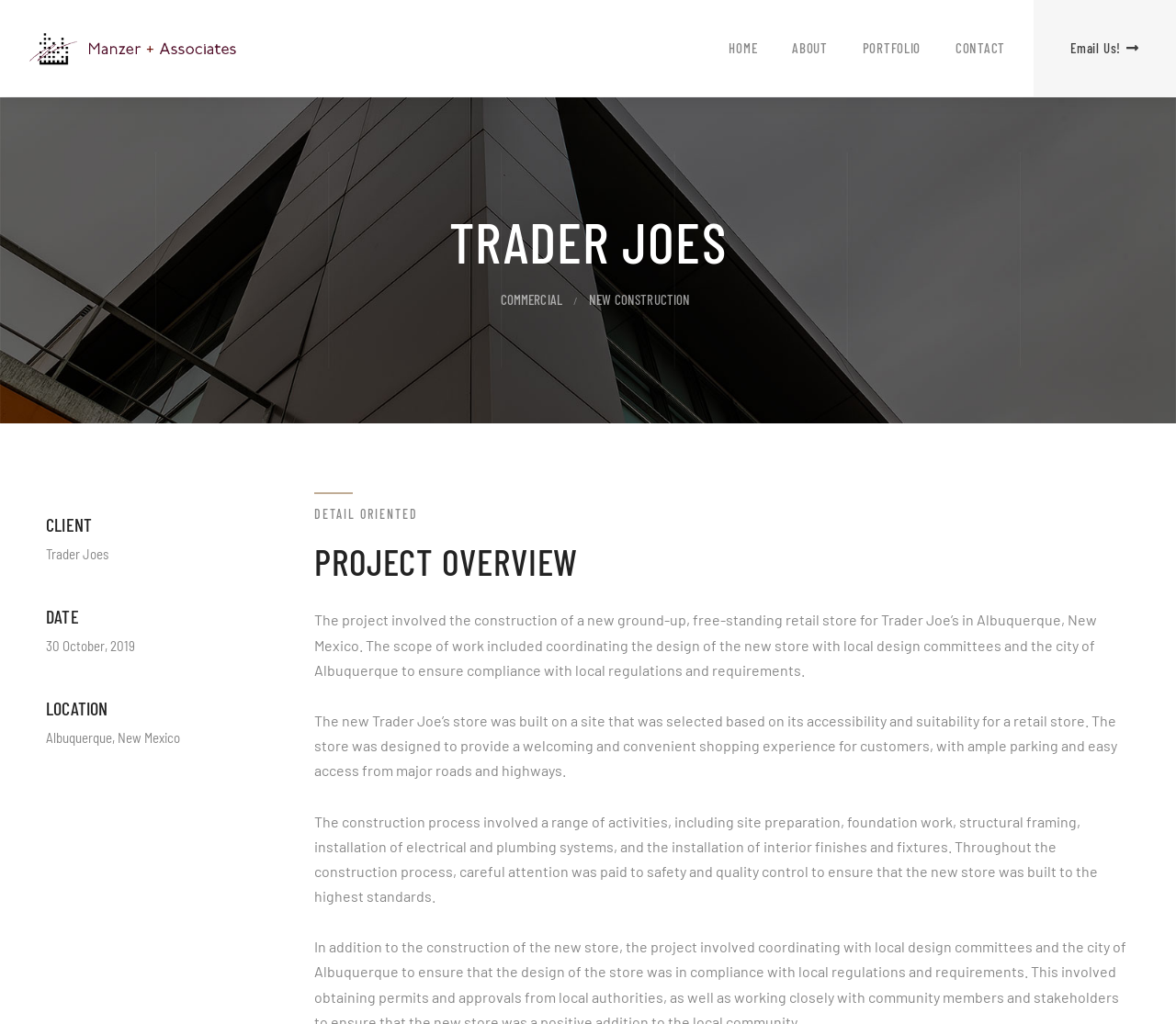What type of store was constructed? Based on the screenshot, please respond with a single word or phrase.

Retail store